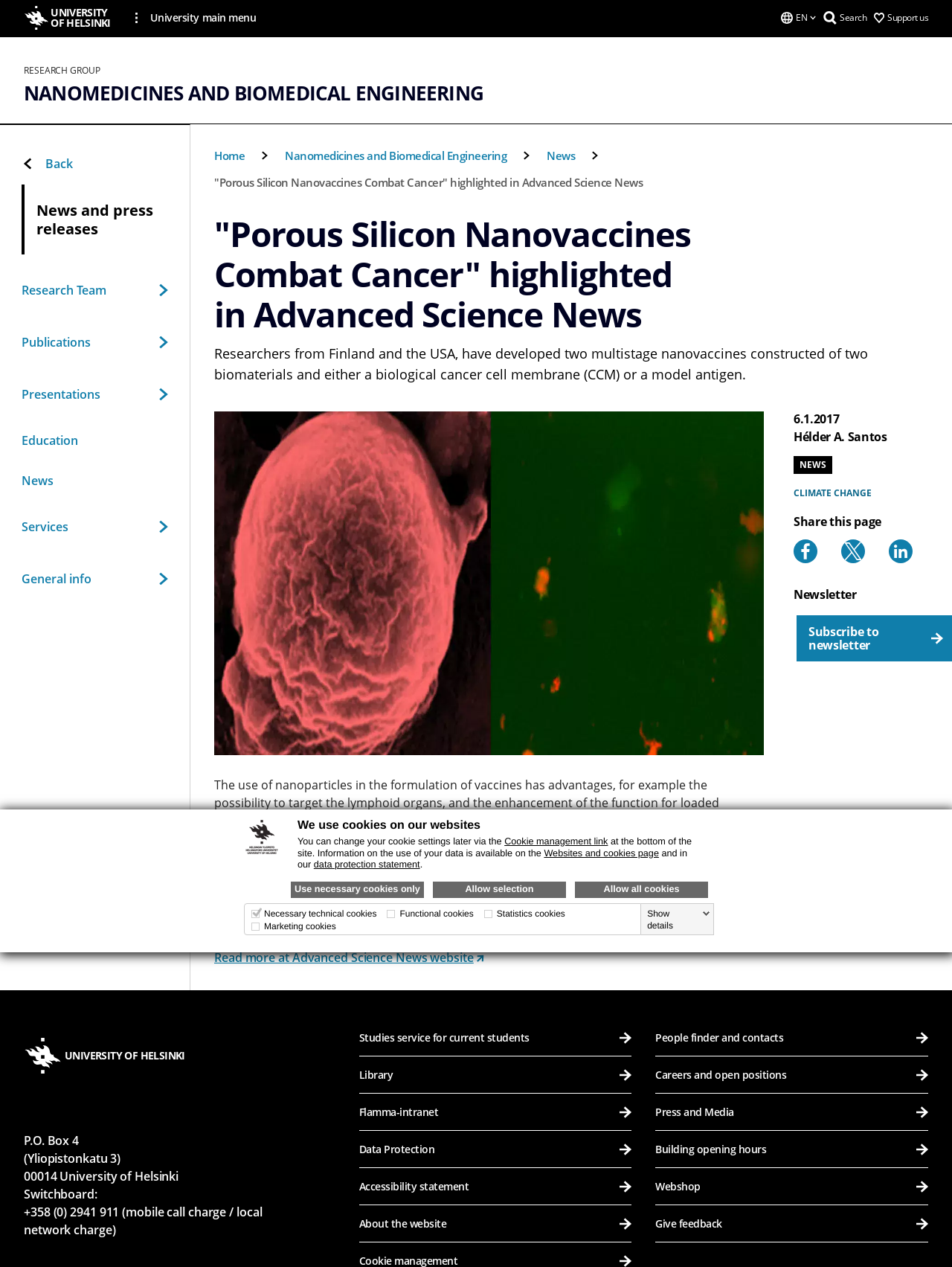Could you locate the bounding box coordinates for the section that should be clicked to accomplish this task: "Search for something".

[0.882, 0.009, 0.91, 0.019]